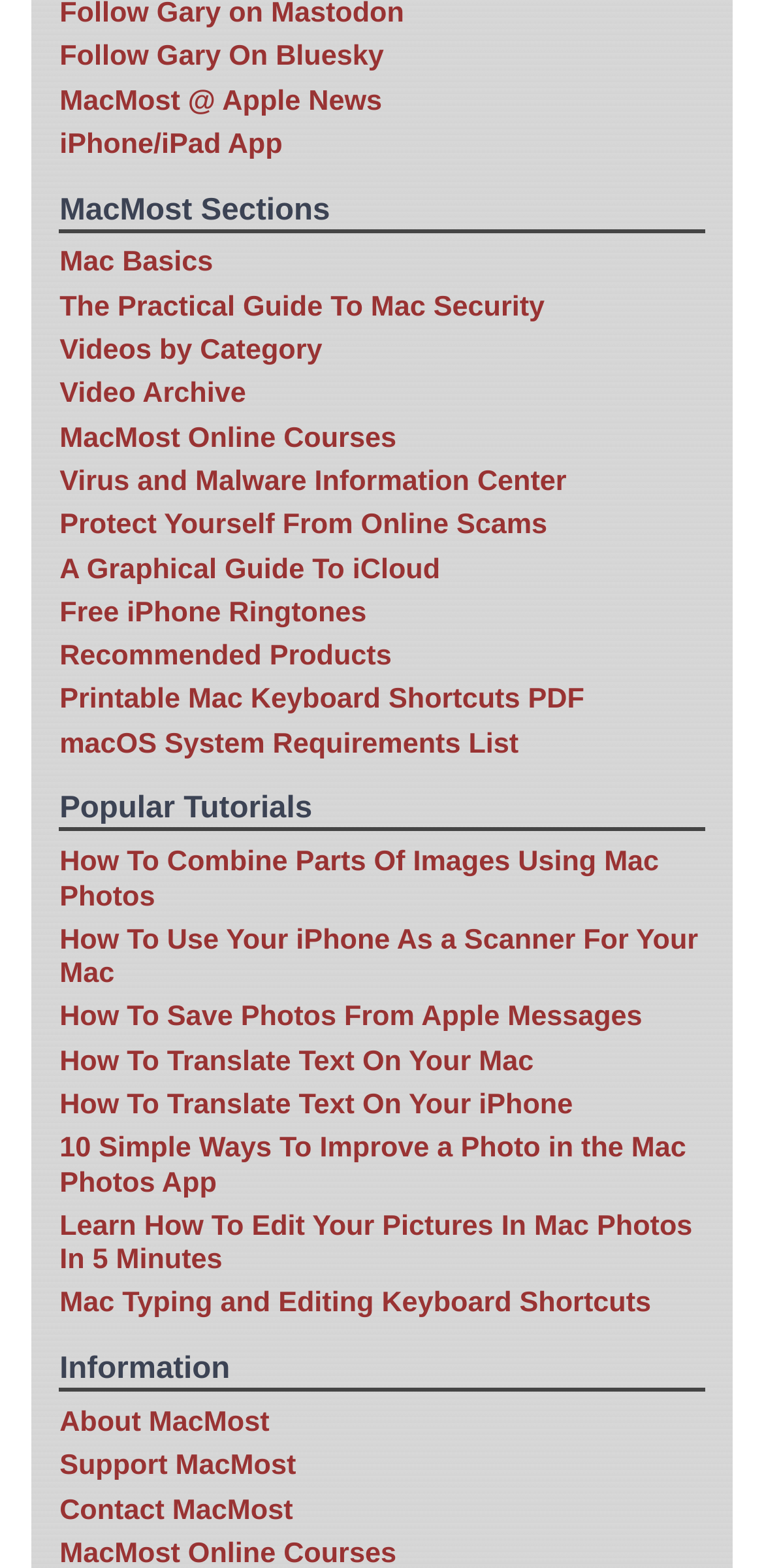What is the last link on the webpage?
Look at the image and provide a short answer using one word or a phrase.

Contact MacMost